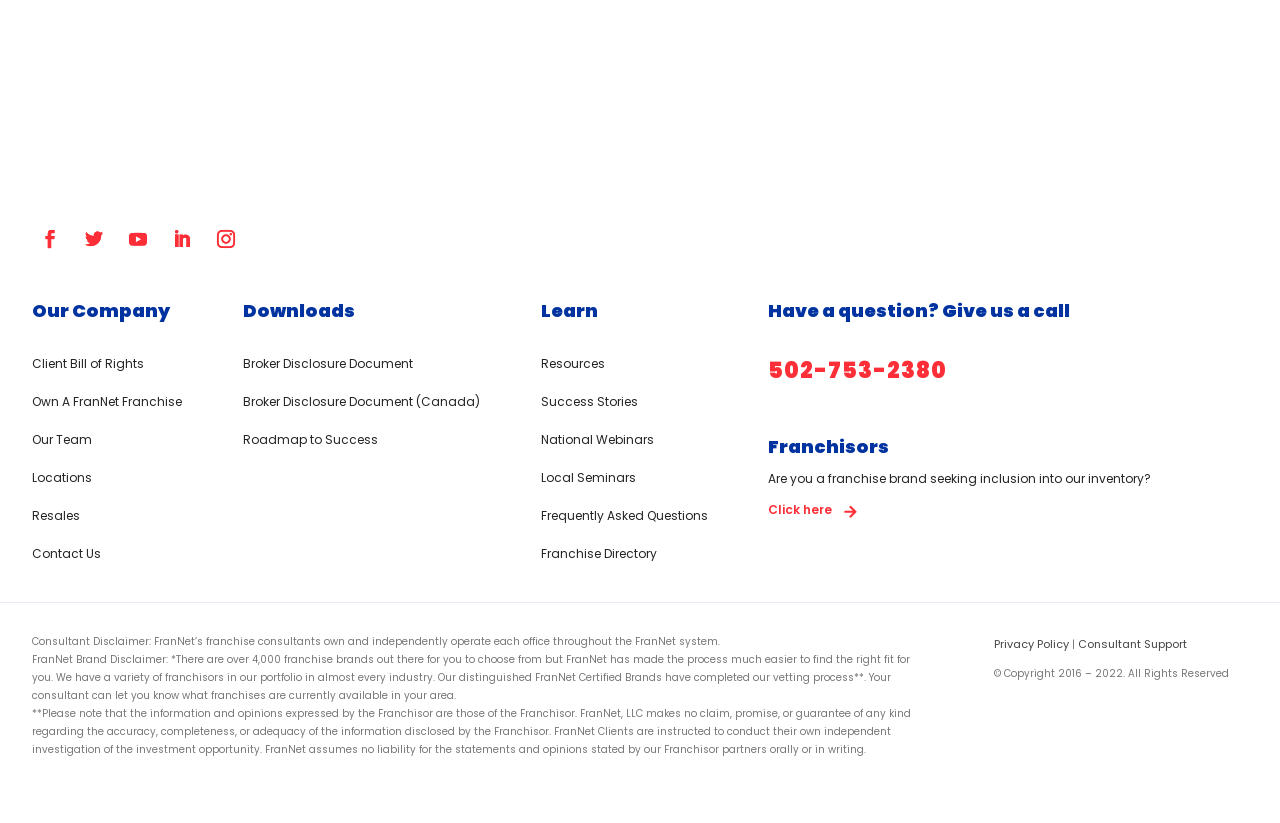What is the company's name?
Identify the answer in the screenshot and reply with a single word or phrase.

FranNet